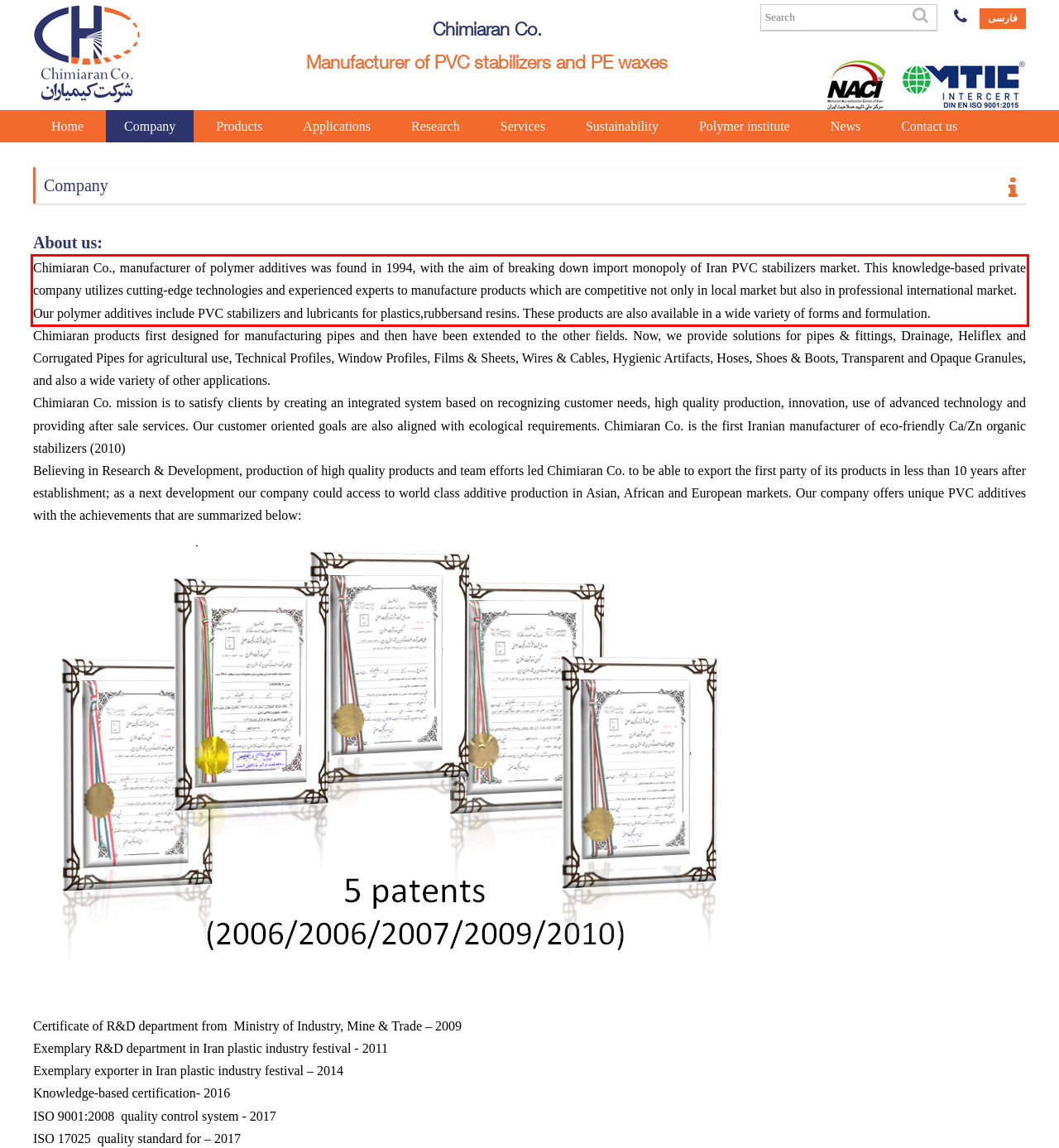Inspect the webpage screenshot that has a red bounding box and use OCR technology to read and display the text inside the red bounding box.

Chimiaran Co., manufacturer of polymer additives was found in 1994, with the aim of breaking down import monopoly of Iran PVC stabilizers market. This knowledge-based private company utilizes cutting-edge technologies and experienced experts to manufacture products which are competitive not only in local market but also in professional international market. Our polymer additives include PVC stabilizers and lubricants for plastics,rubbersand resins. These products are also available in a wide variety of forms and formulation.